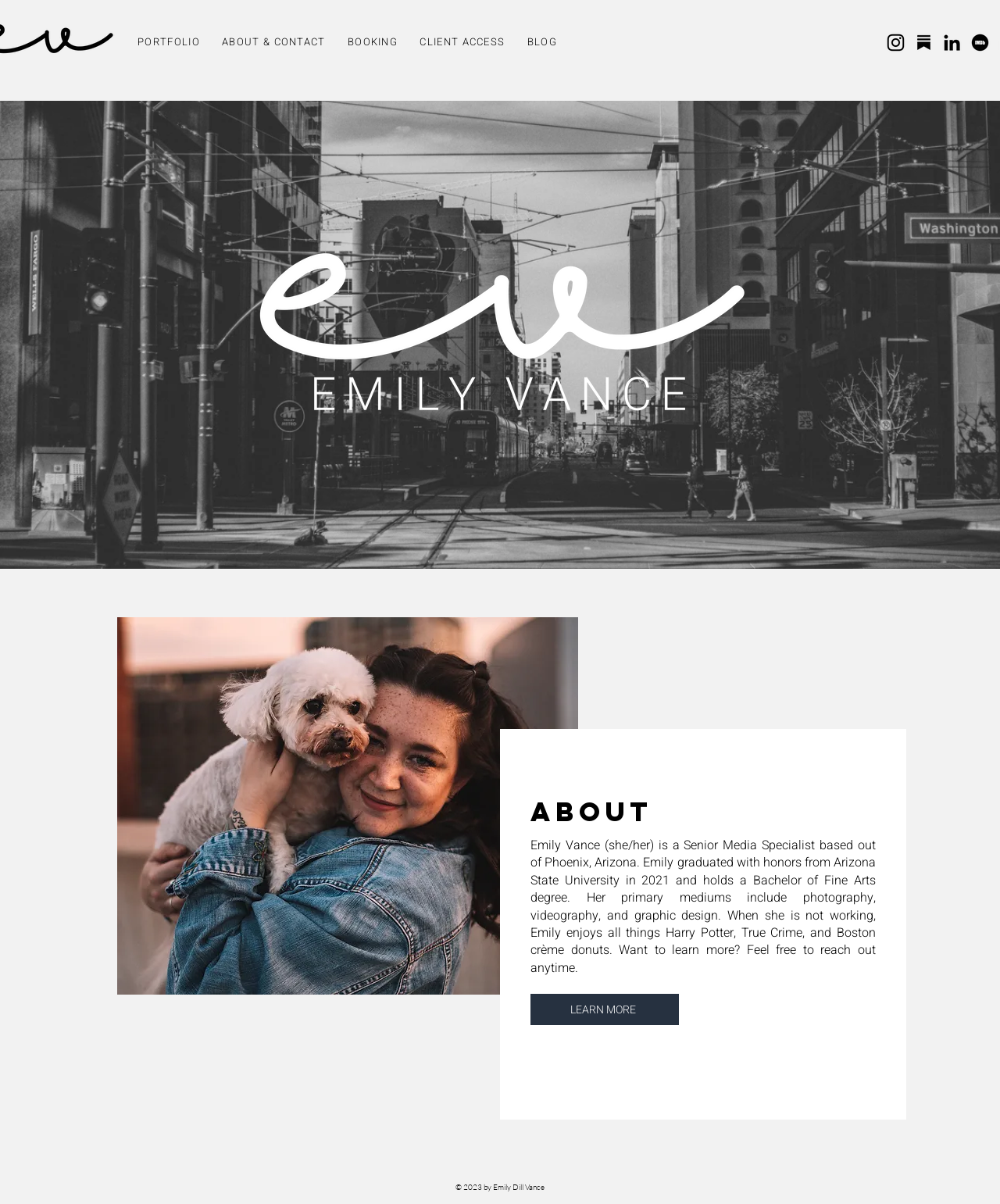Pinpoint the bounding box coordinates of the clickable element needed to complete the instruction: "Learn more about Emily Vance". The coordinates should be provided as four float numbers between 0 and 1: [left, top, right, bottom].

[0.53, 0.826, 0.679, 0.851]